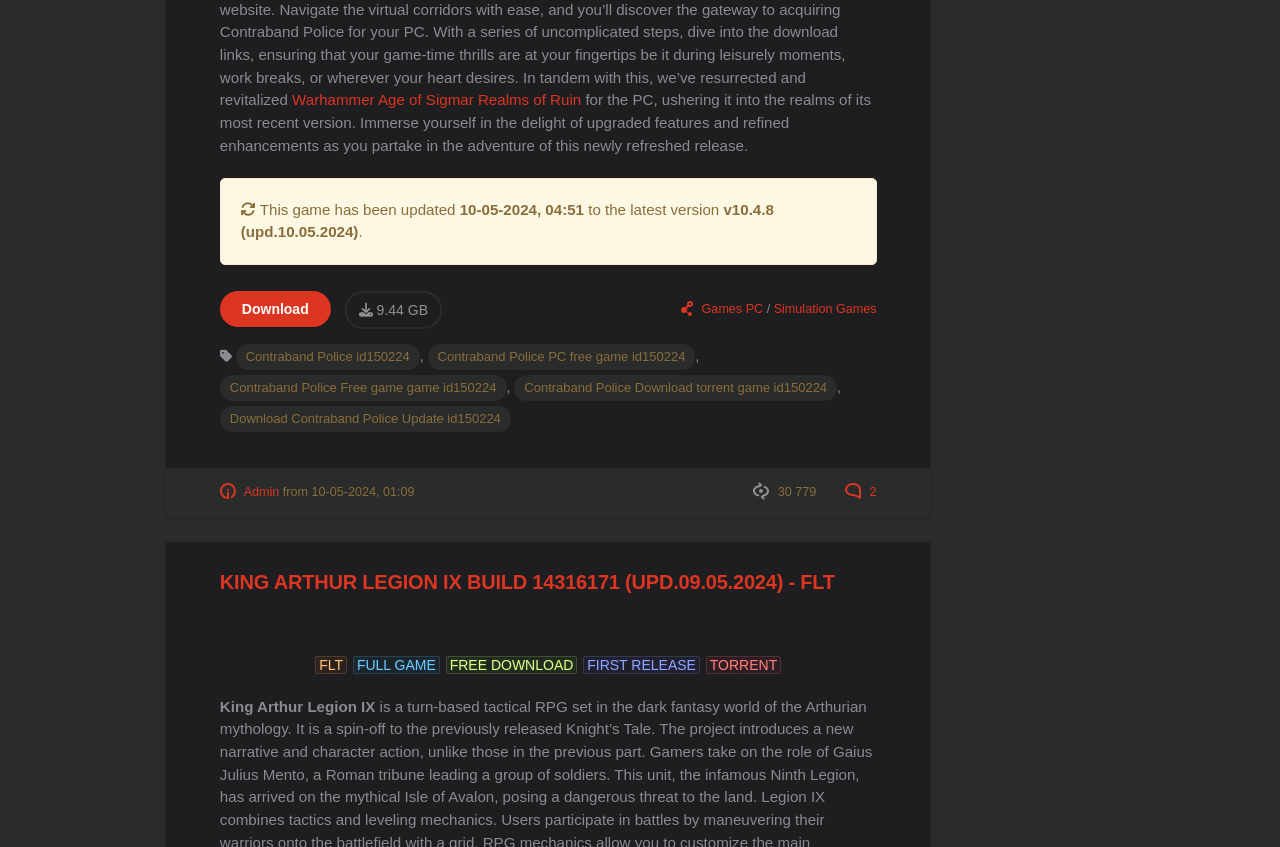Using the format (top-left x, top-left y, bottom-right x, bottom-right y), provide the bounding box coordinates for the described UI element. All values should be floating point numbers between 0 and 1: DMCA & PRIVACY

[0.541, 0.76, 0.727, 0.788]